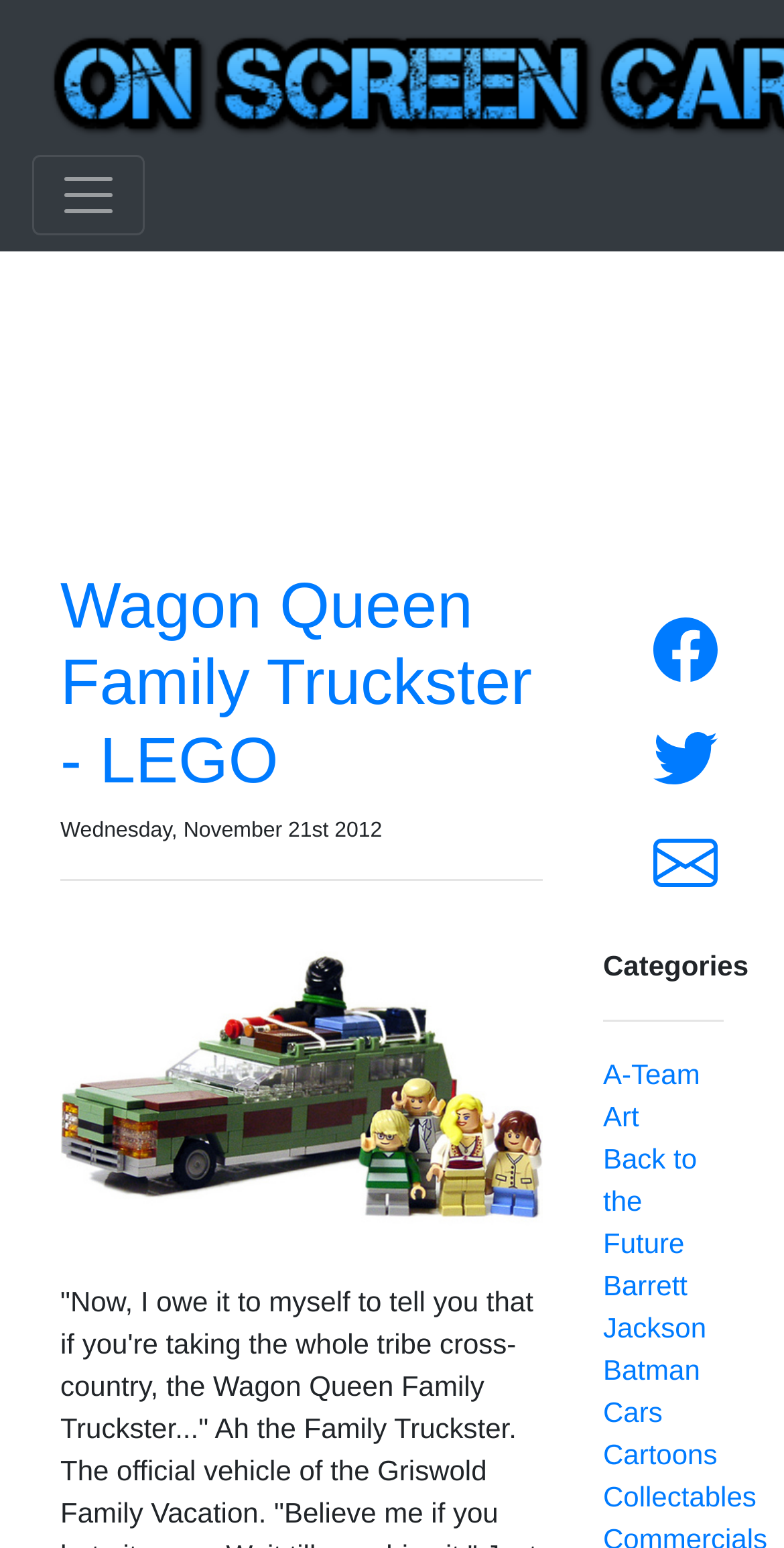Is the navigation menu expanded?
Please provide a single word or phrase as the answer based on the screenshot.

False